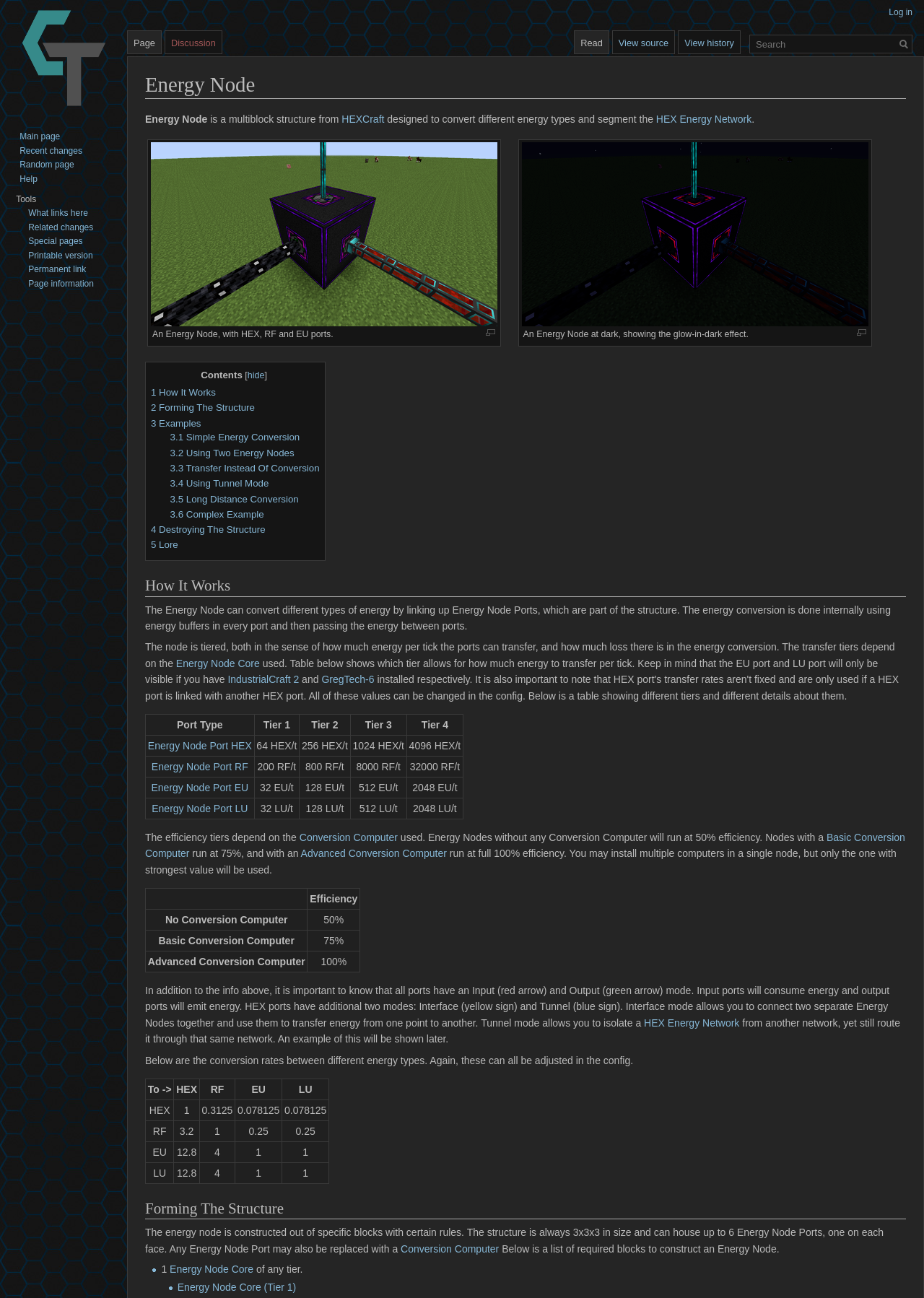What is required to make the EU port and LU port visible?
Look at the image and answer with only one word or phrase.

IndustrialCraft 2 or GregTech-6